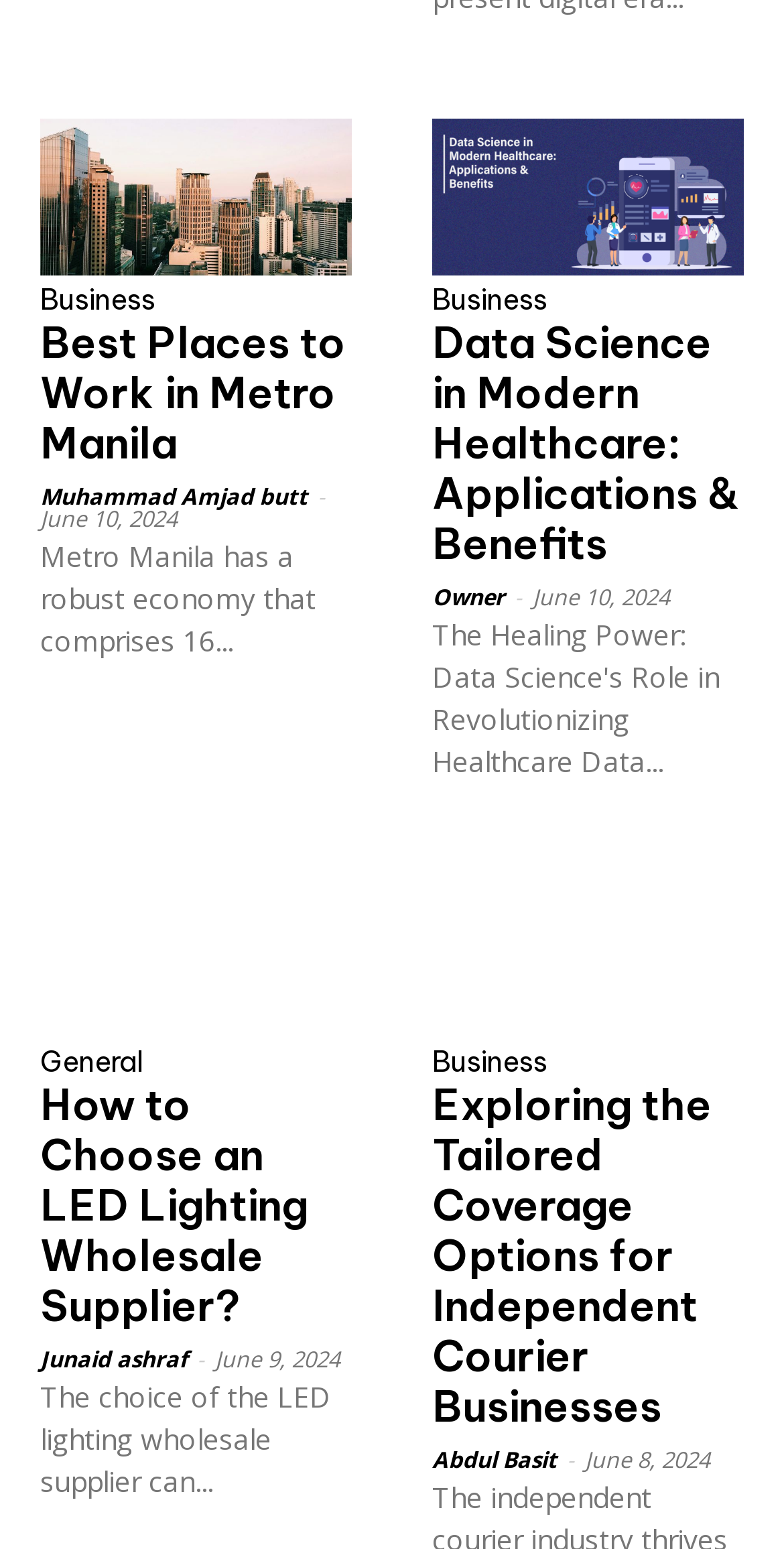Highlight the bounding box coordinates of the region I should click on to meet the following instruction: "Read the article 'Data Science in Modern Healthcare: Applications & Benefits'".

[0.551, 0.077, 0.949, 0.177]